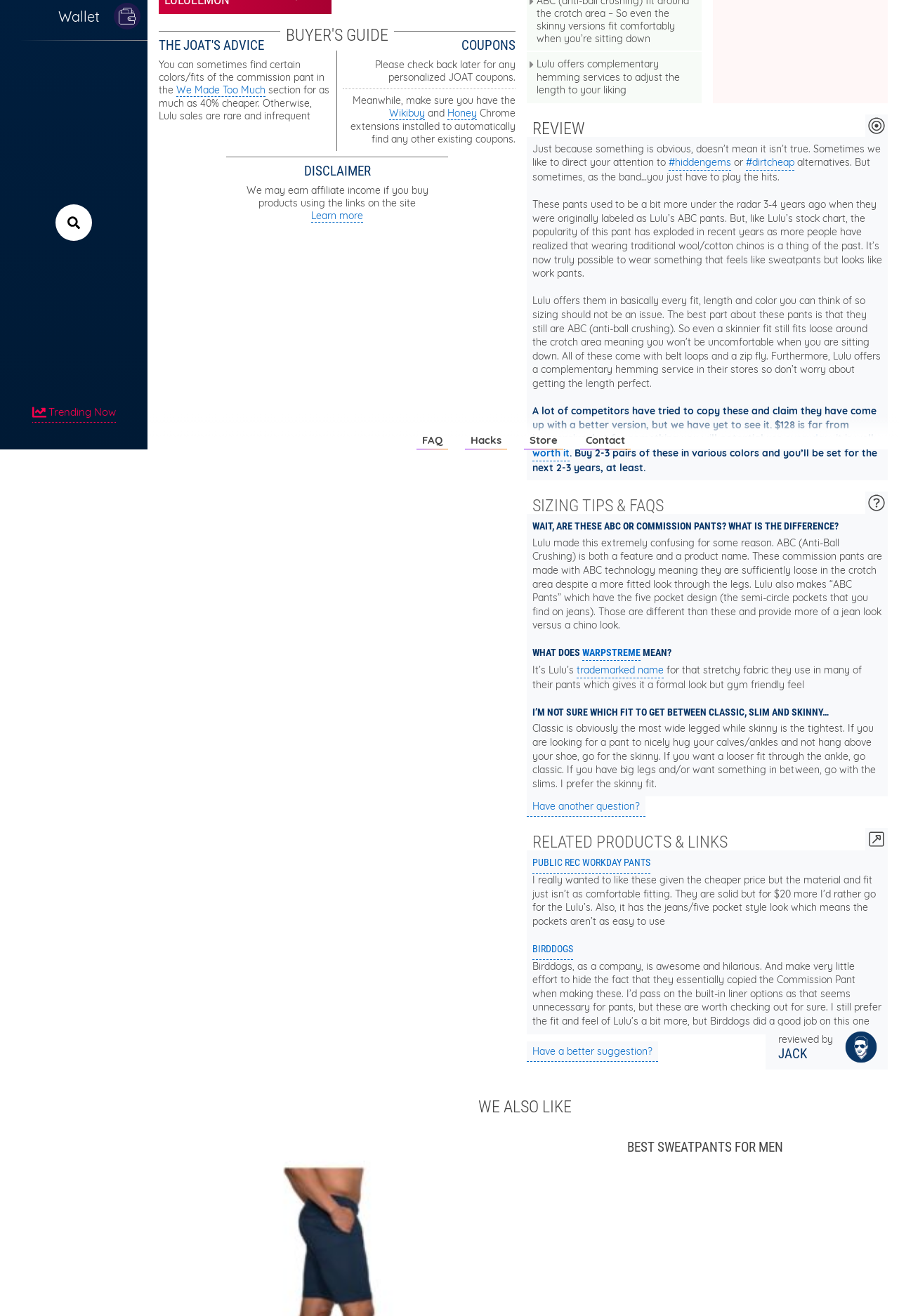Provide the bounding box coordinates for the UI element described in this sentence: "Contact". The coordinates should be four float values between 0 and 1, i.e., [left, top, right, bottom].

[0.645, 0.329, 0.701, 0.341]